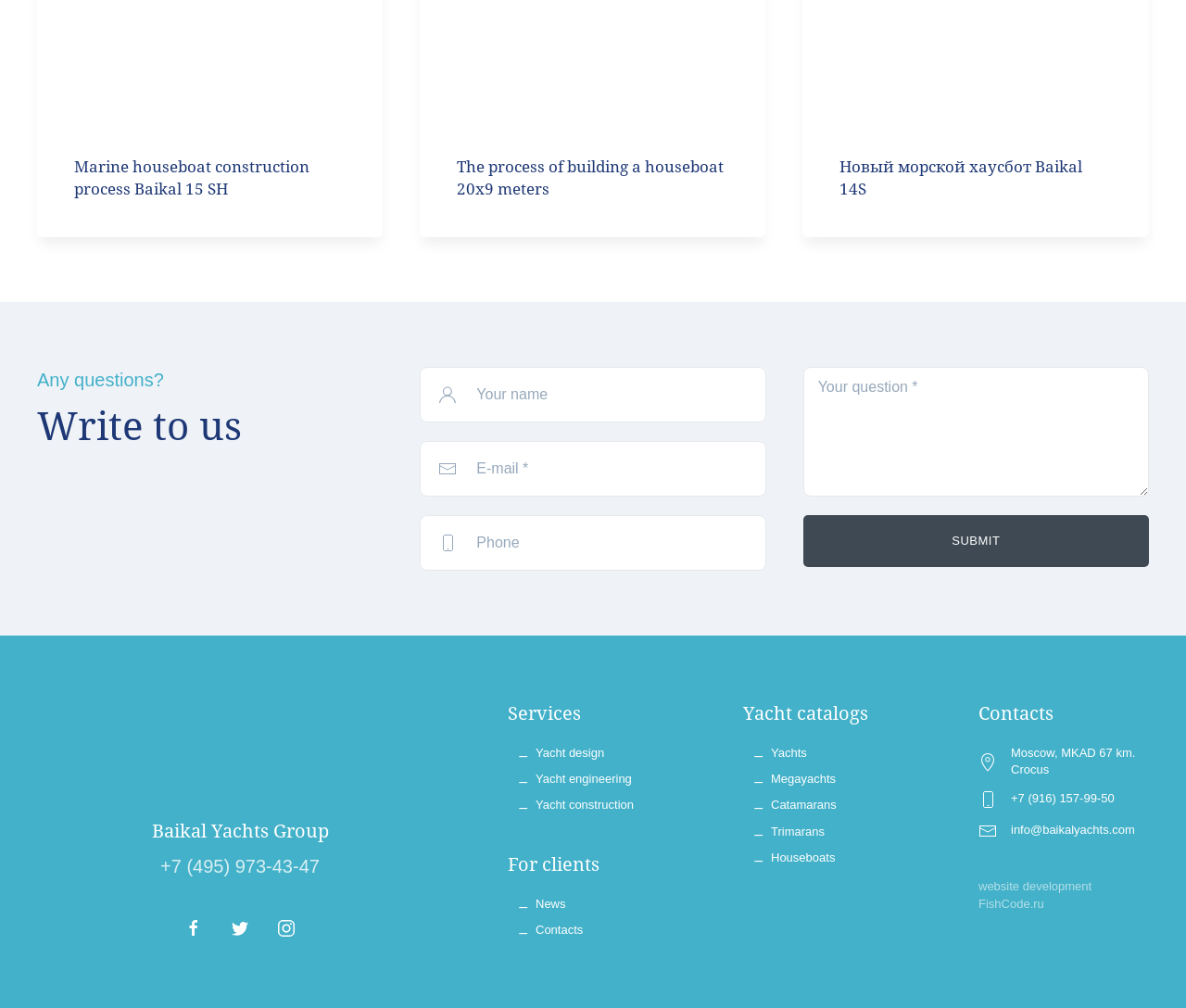What is the phone number of the Moscow office?
Please use the image to provide an in-depth answer to the question.

I found the answer by looking at the StaticText element with the text '+7 (916) 157-99-50' located at [0.852, 0.785, 0.94, 0.799]. This text is likely to be the phone number of the Moscow office.